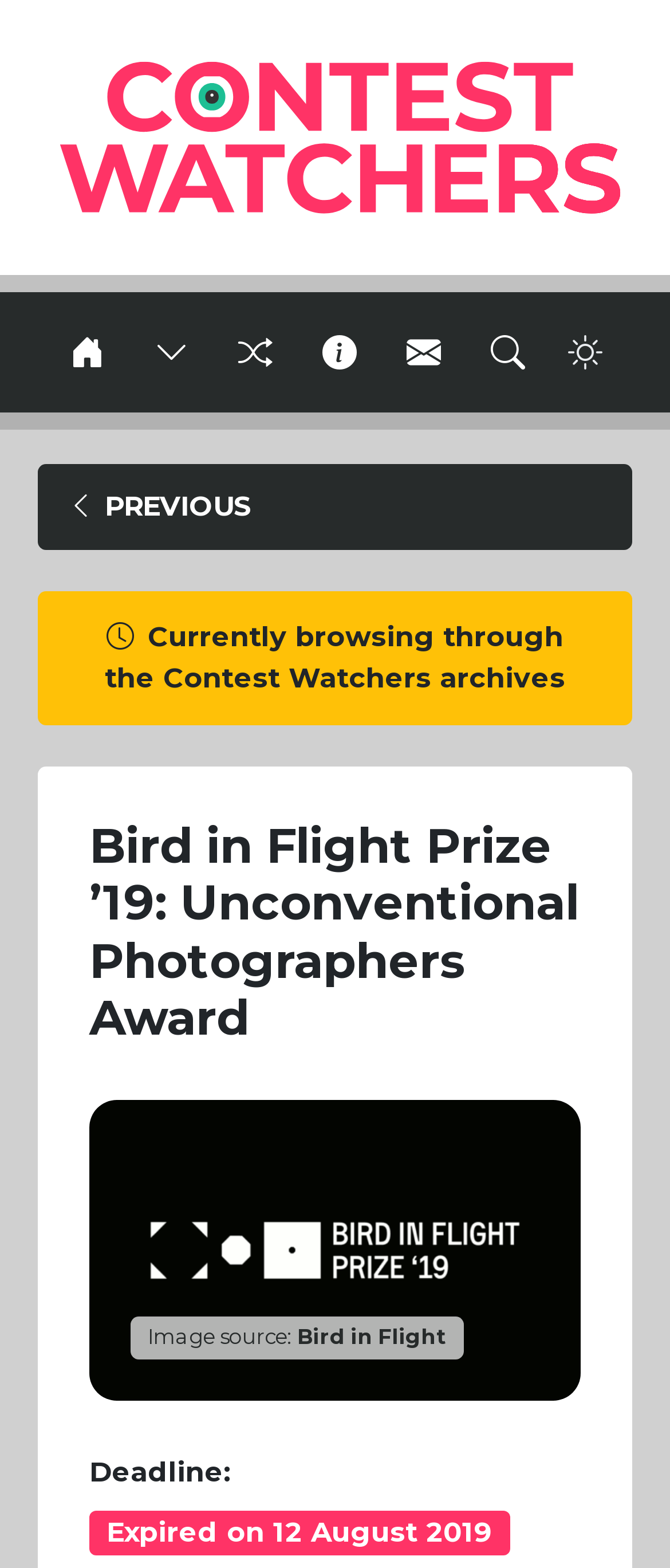Please answer the following question using a single word or phrase: What is the status of the contest?

Expired